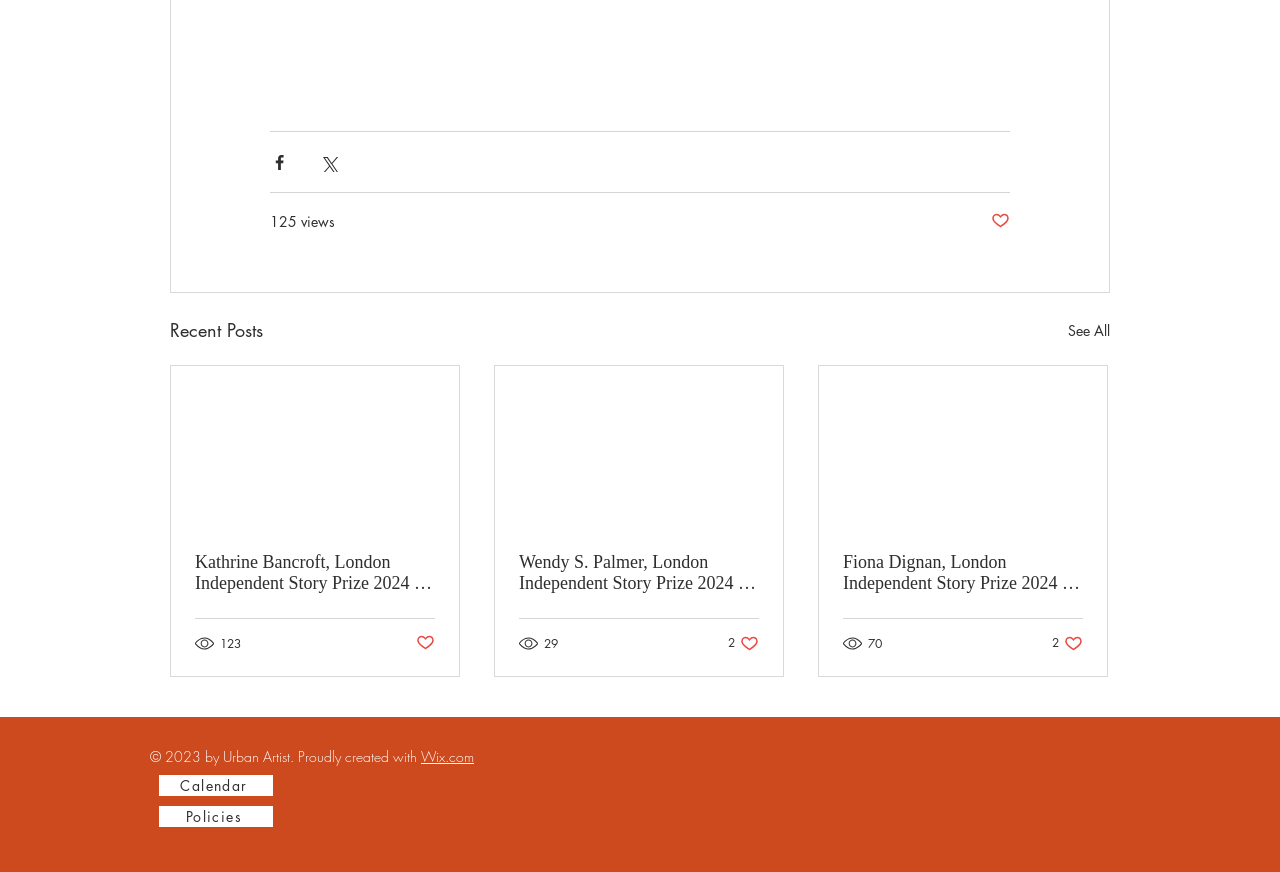Please identify the bounding box coordinates of the clickable area that will allow you to execute the instruction: "Click the 'HOME PAGE' link".

None